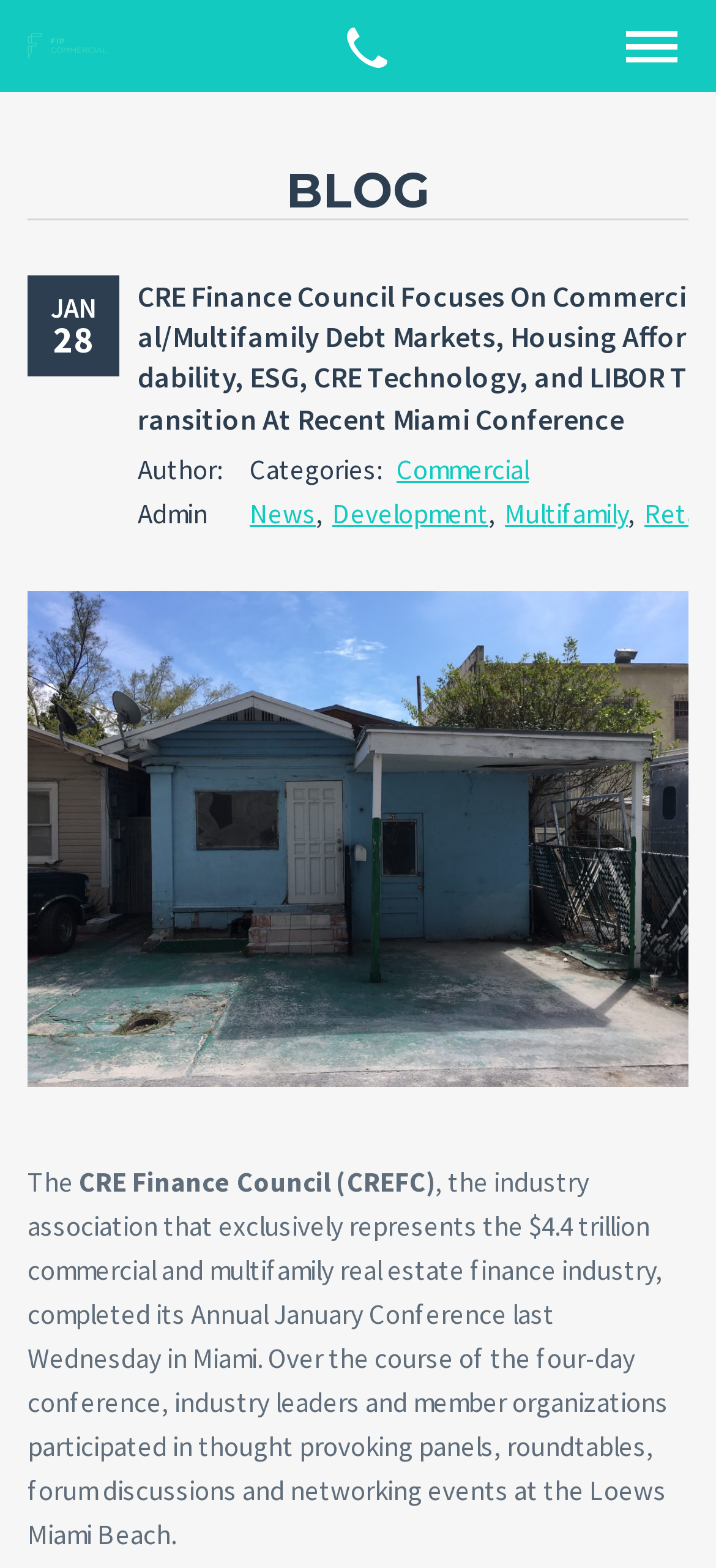What is the icon on the button at the bottom right of the webpage?
Offer a detailed and exhaustive answer to the question.

I found the answer by looking at the button element at the bottom right of the webpage, specifically the button with the icon ''.